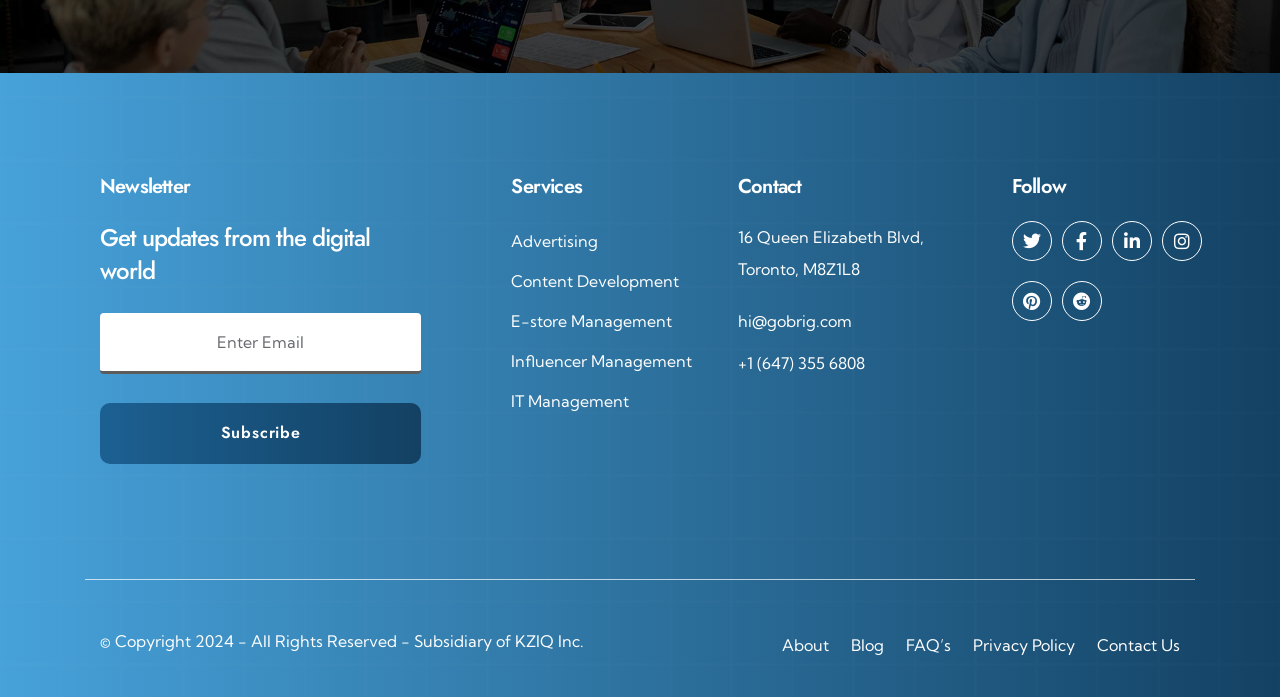Please locate the bounding box coordinates of the element that needs to be clicked to achieve the following instruction: "Subscribe to the newsletter". The coordinates should be four float numbers between 0 and 1, i.e., [left, top, right, bottom].

[0.078, 0.578, 0.329, 0.665]